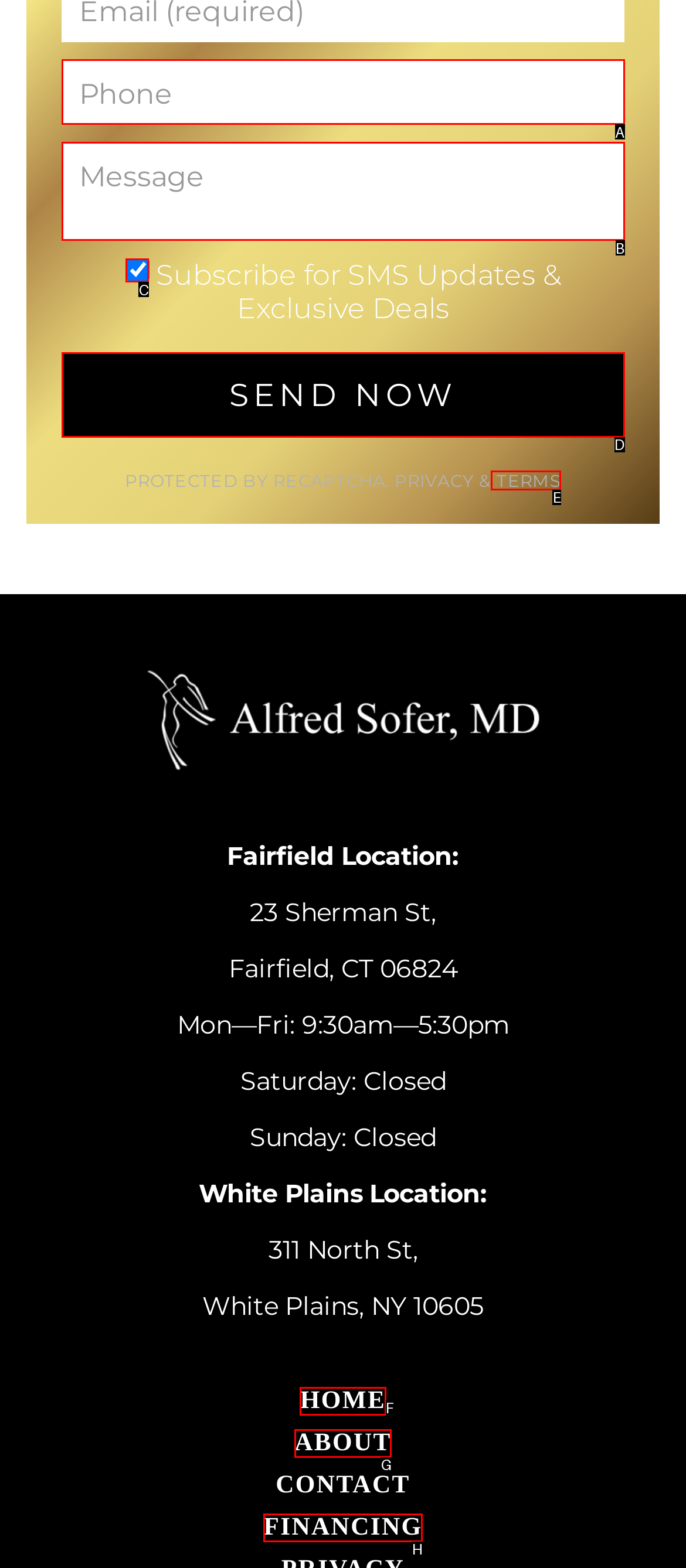From the available options, which lettered element should I click to complete this task: Check Subscribe for SMS Updates & Exclusive Deals?

C